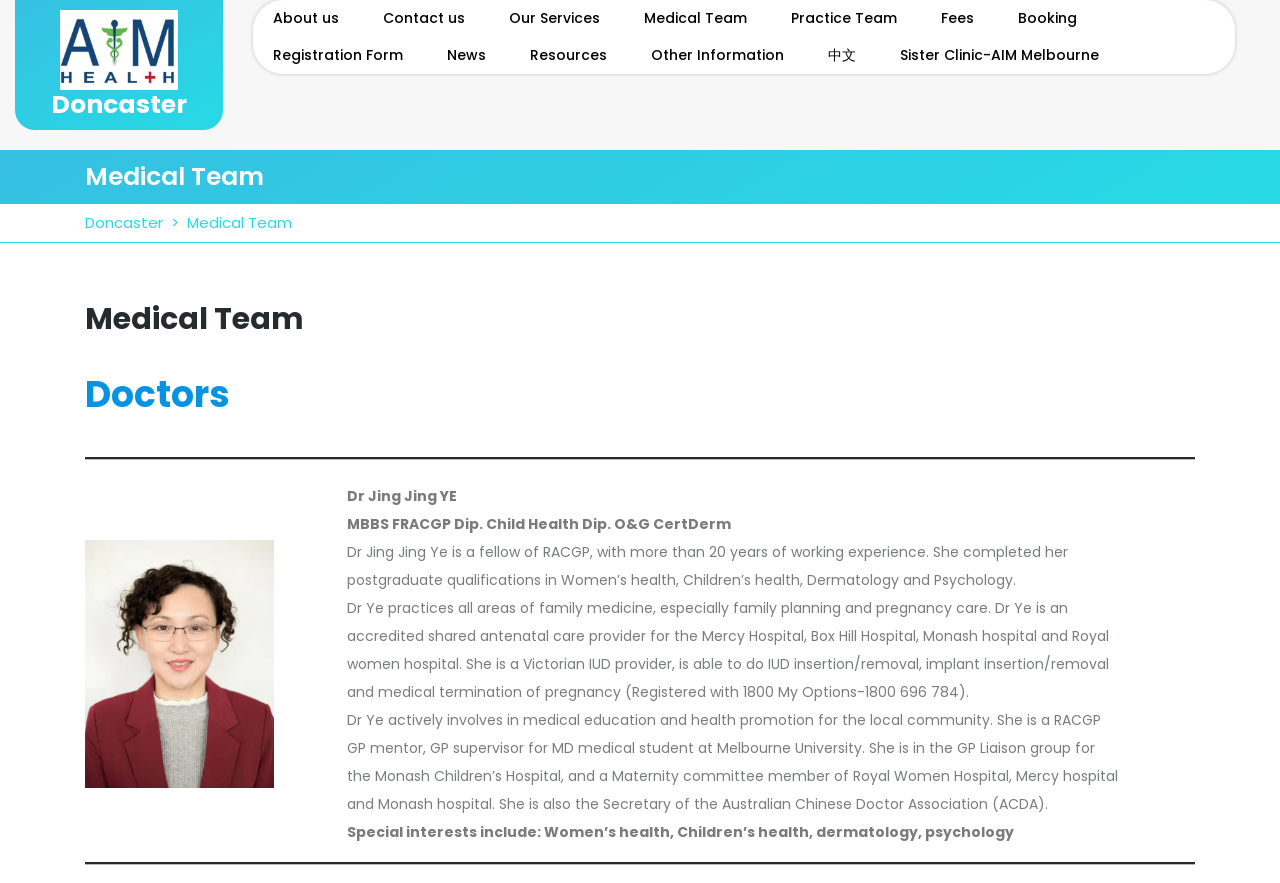Respond to the following query with just one word or a short phrase: 
How many links are there in the top menu?

11